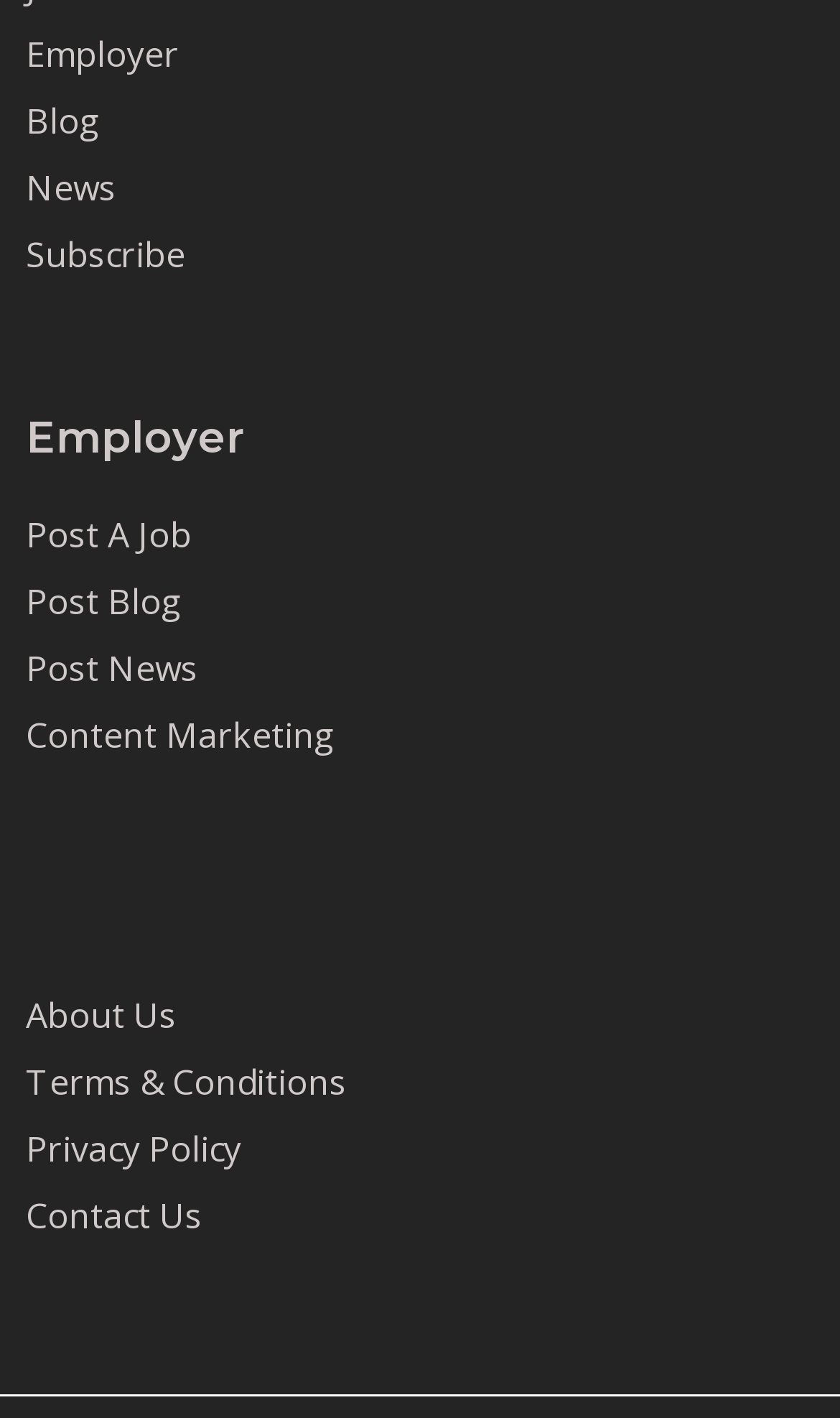Give a short answer to this question using one word or a phrase:
What type of content can be posted on this website?

Job, Blog, News